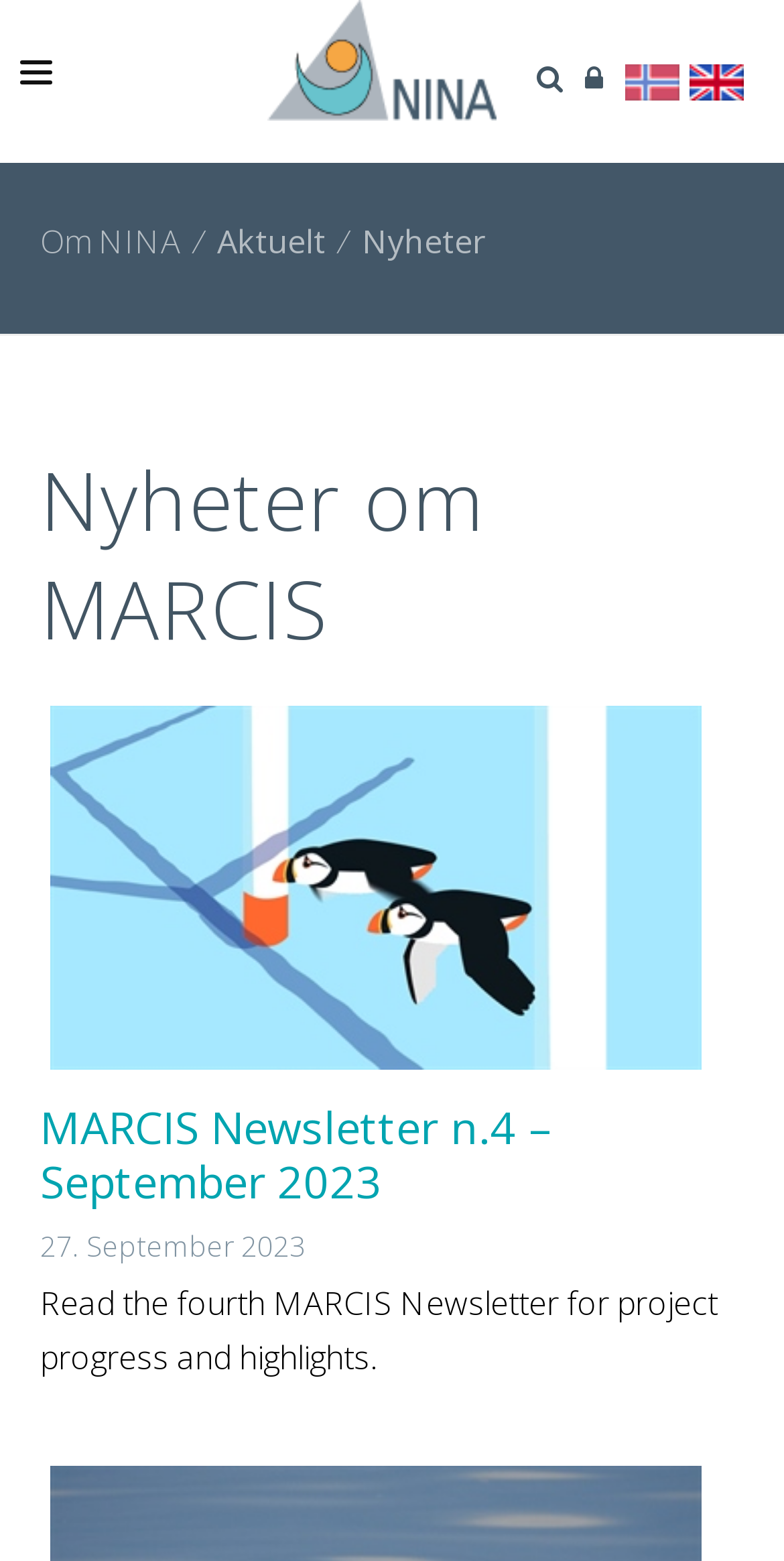Please find the main title text of this webpage.

Nyheter om MARCIS